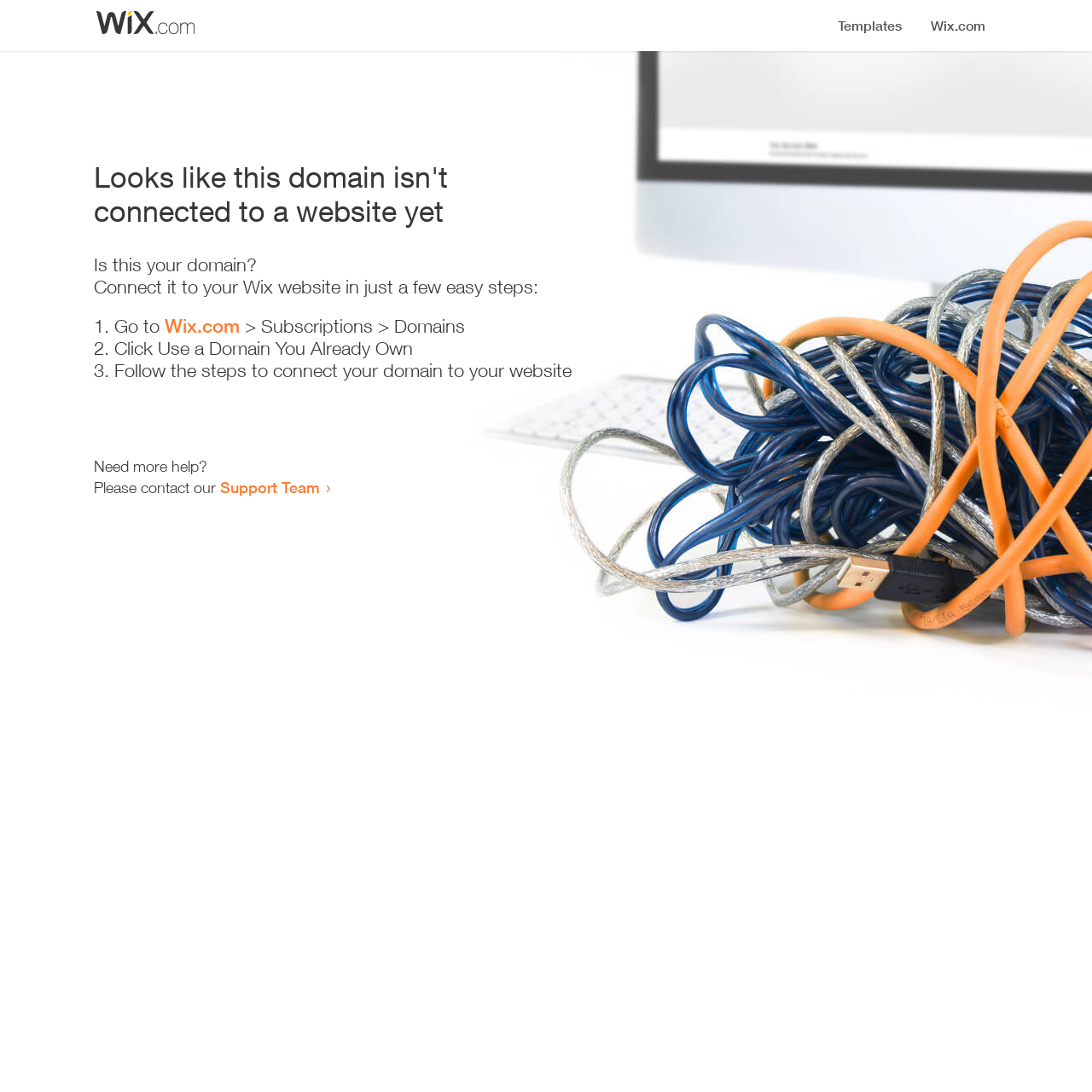Bounding box coordinates should be in the format (top-left x, top-left y, bottom-right x, bottom-right y) and all values should be floating point numbers between 0 and 1. Determine the bounding box coordinate for the UI element described as: Wix.com

[0.151, 0.288, 0.22, 0.309]